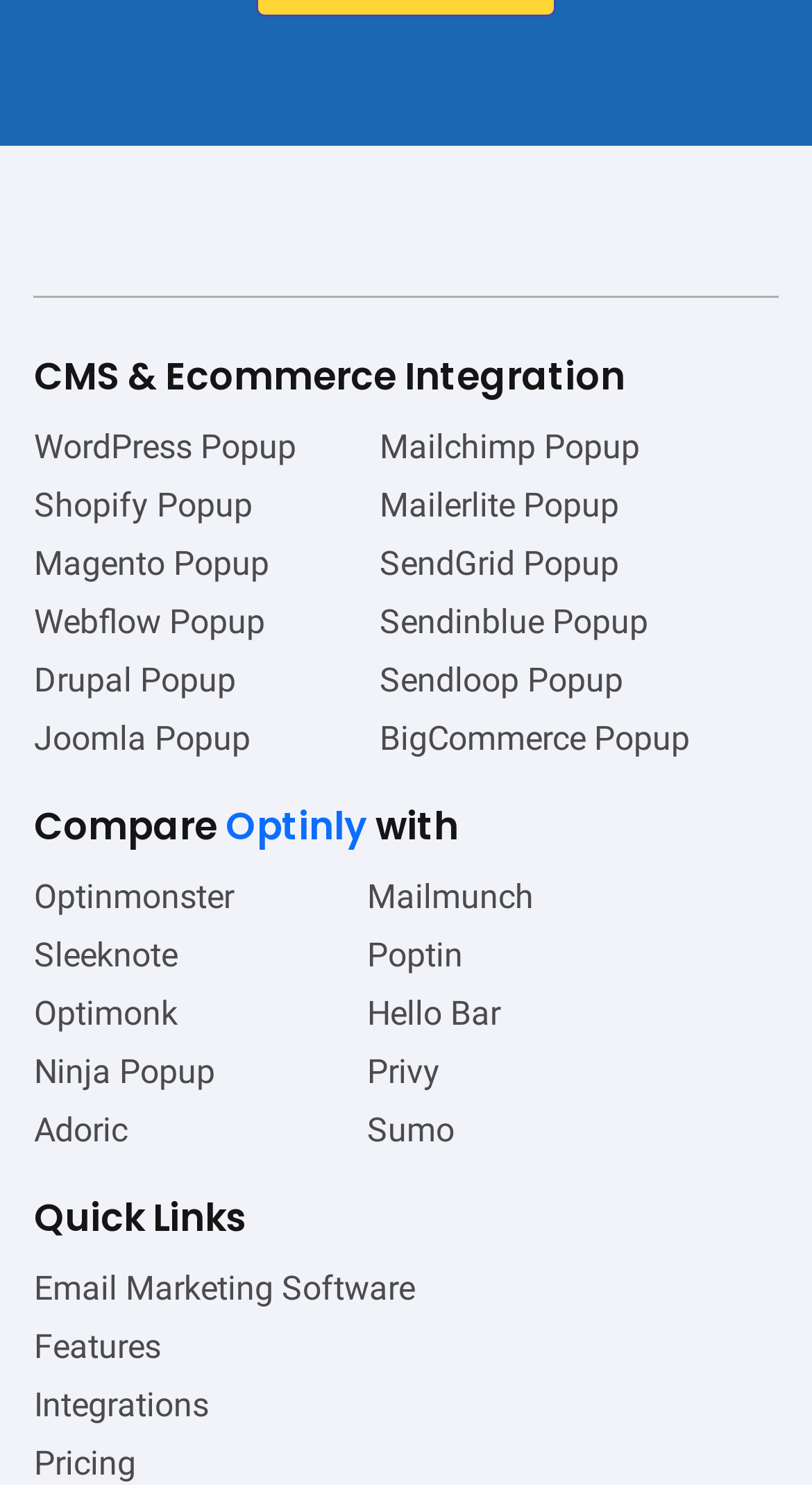Indicate the bounding box coordinates of the element that must be clicked to execute the instruction: "Compare Optinly". The coordinates should be given as four float numbers between 0 and 1, i.e., [left, top, right, bottom].

[0.042, 0.538, 0.278, 0.573]